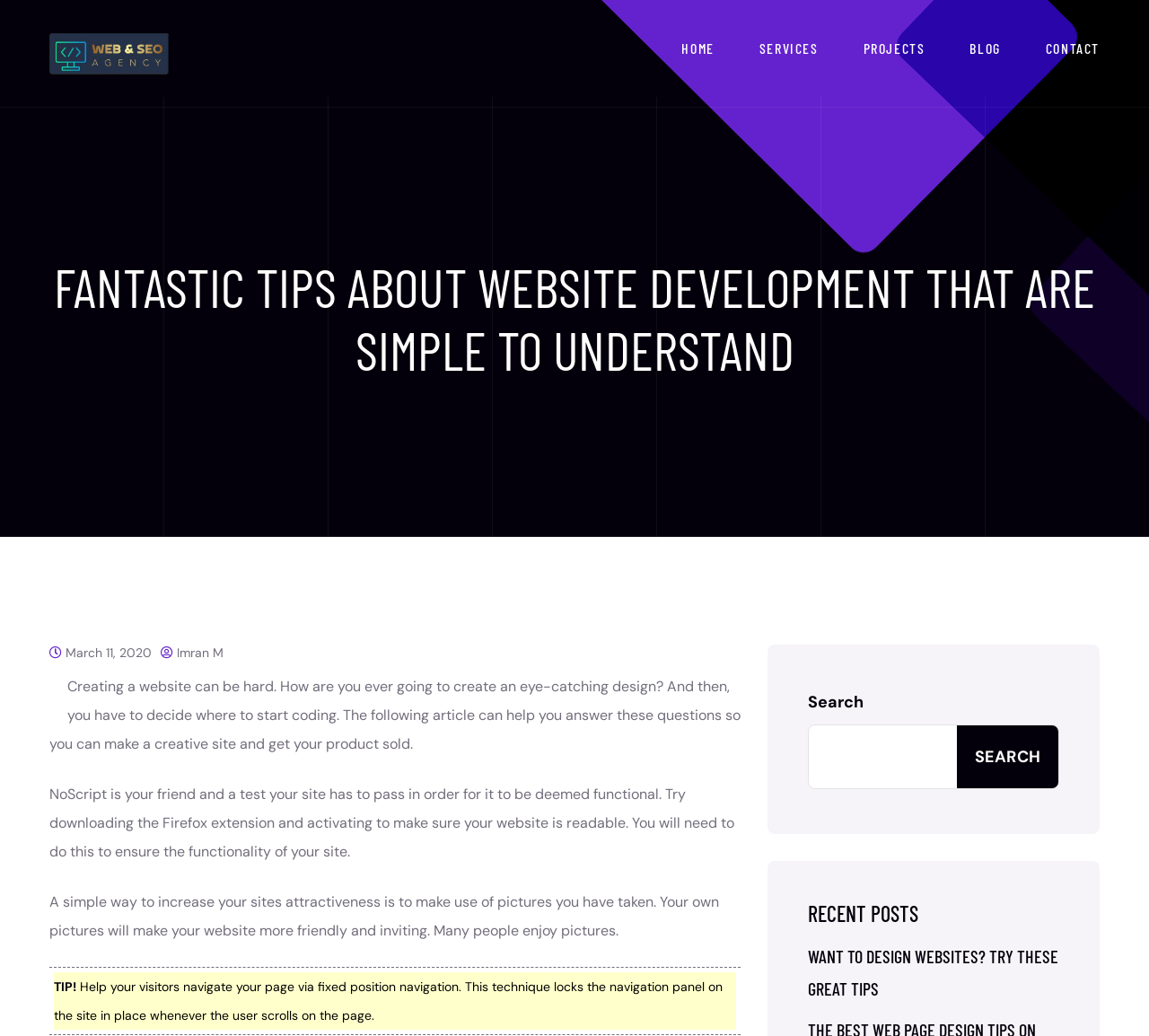Could you locate the bounding box coordinates for the section that should be clicked to accomplish this task: "Click on the WANT TO DESIGN WEBSITES? TRY THESE GREAT TIPS link".

[0.703, 0.912, 0.921, 0.964]